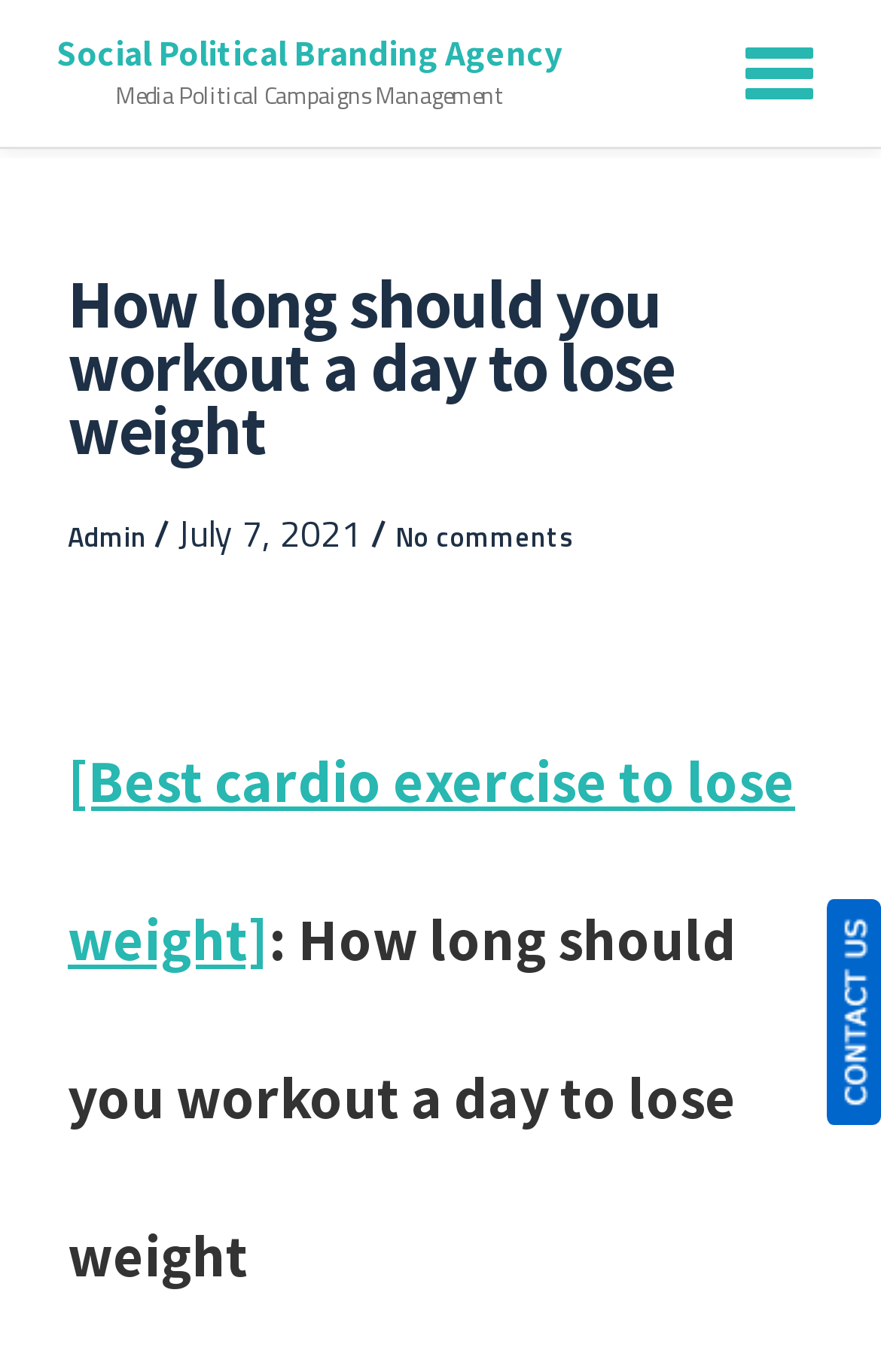What is the date of the article?
Refer to the image and answer the question using a single word or phrase.

July 7, 2021